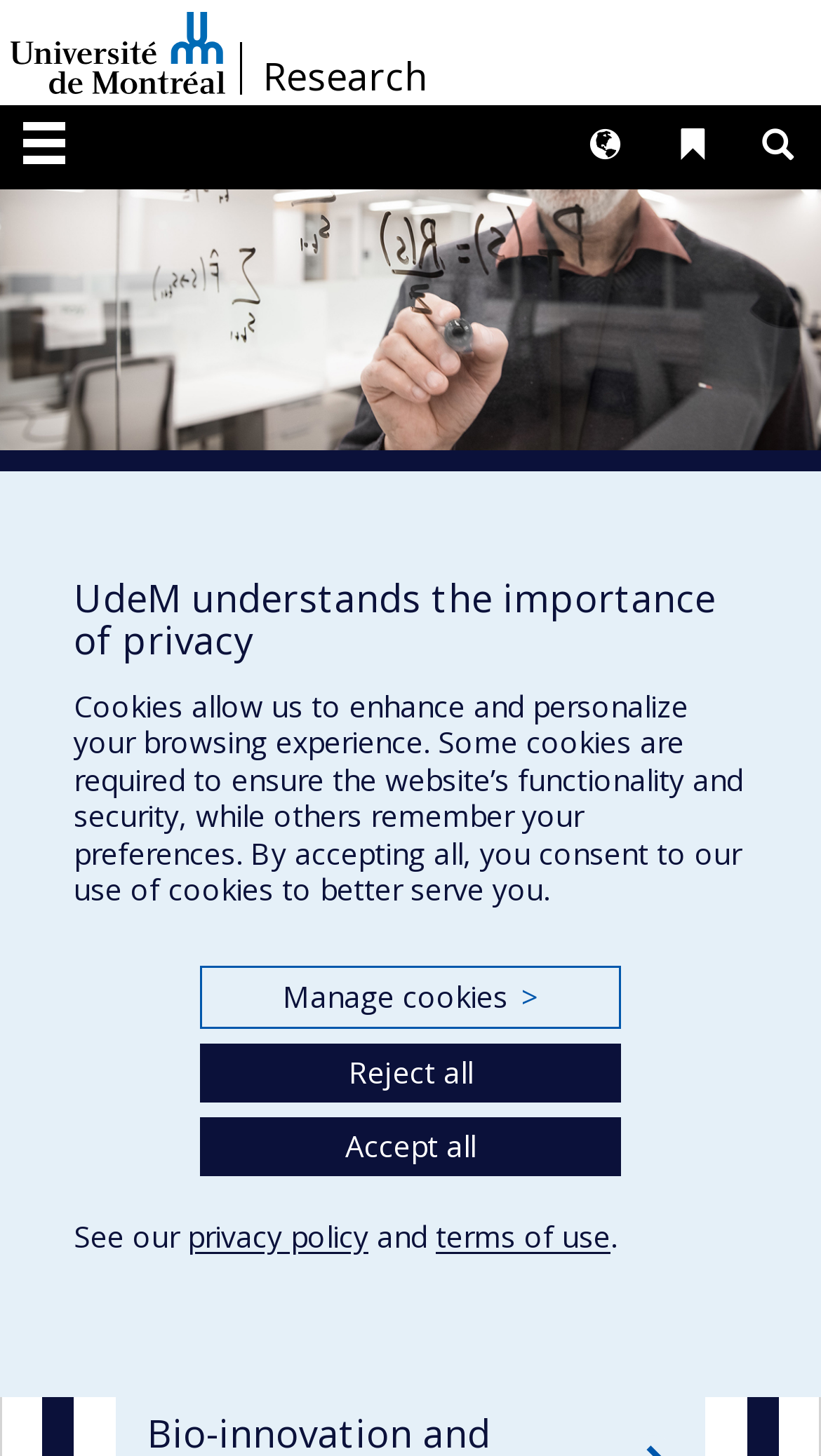What is the main topic of the webpage?
Use the information from the screenshot to give a comprehensive response to the question.

I found the answer by looking at the overall structure and content of the webpage. The webpage has a heading that says 'Ten sectors of excellence', and the text below explains what these sectors are about. The main topic of the webpage is research excellence, specifically the ten sectors of excellence at the Université de Montréal.